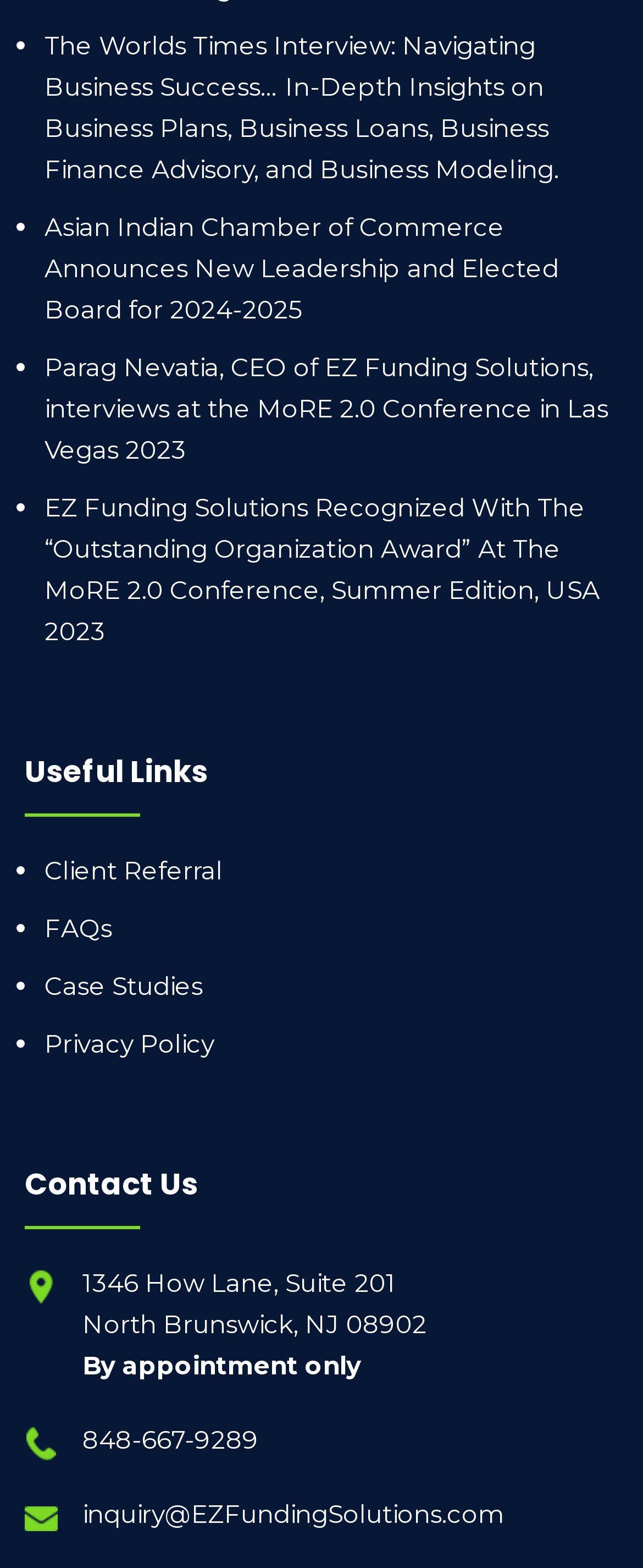Locate the UI element described by inquiry@EZFundingSolutions.com and provide its bounding box coordinates. Use the format (top-left x, top-left y, bottom-right x, bottom-right y) with all values as floating point numbers between 0 and 1.

[0.128, 0.953, 0.785, 0.979]